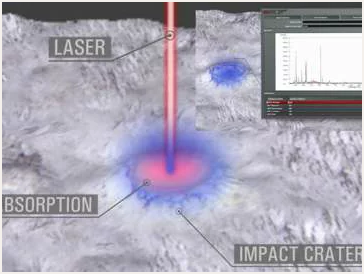Using the information shown in the image, answer the question with as much detail as possible: What does the graph in the upper right corner represent?

The graph in the upper right corner represents the spectral data obtained from the analysis, showcasing peaks that correspond to different elements or compounds detected through the LIBS method, as indicated by the context of the image and the concept of laser-induced breakdown spectroscopy (LIBS).